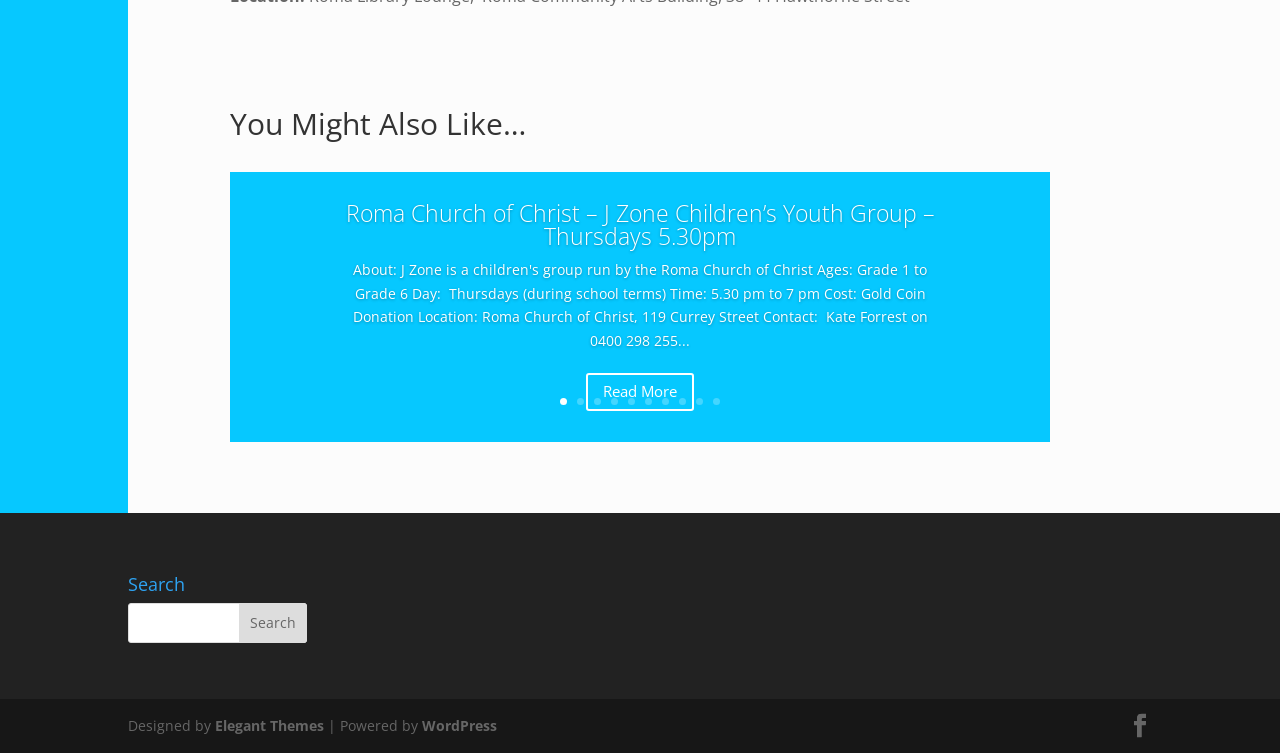Please identify the bounding box coordinates of the element on the webpage that should be clicked to follow this instruction: "Search for something". The bounding box coordinates should be given as four float numbers between 0 and 1, formatted as [left, top, right, bottom].

[0.1, 0.8, 0.24, 0.853]